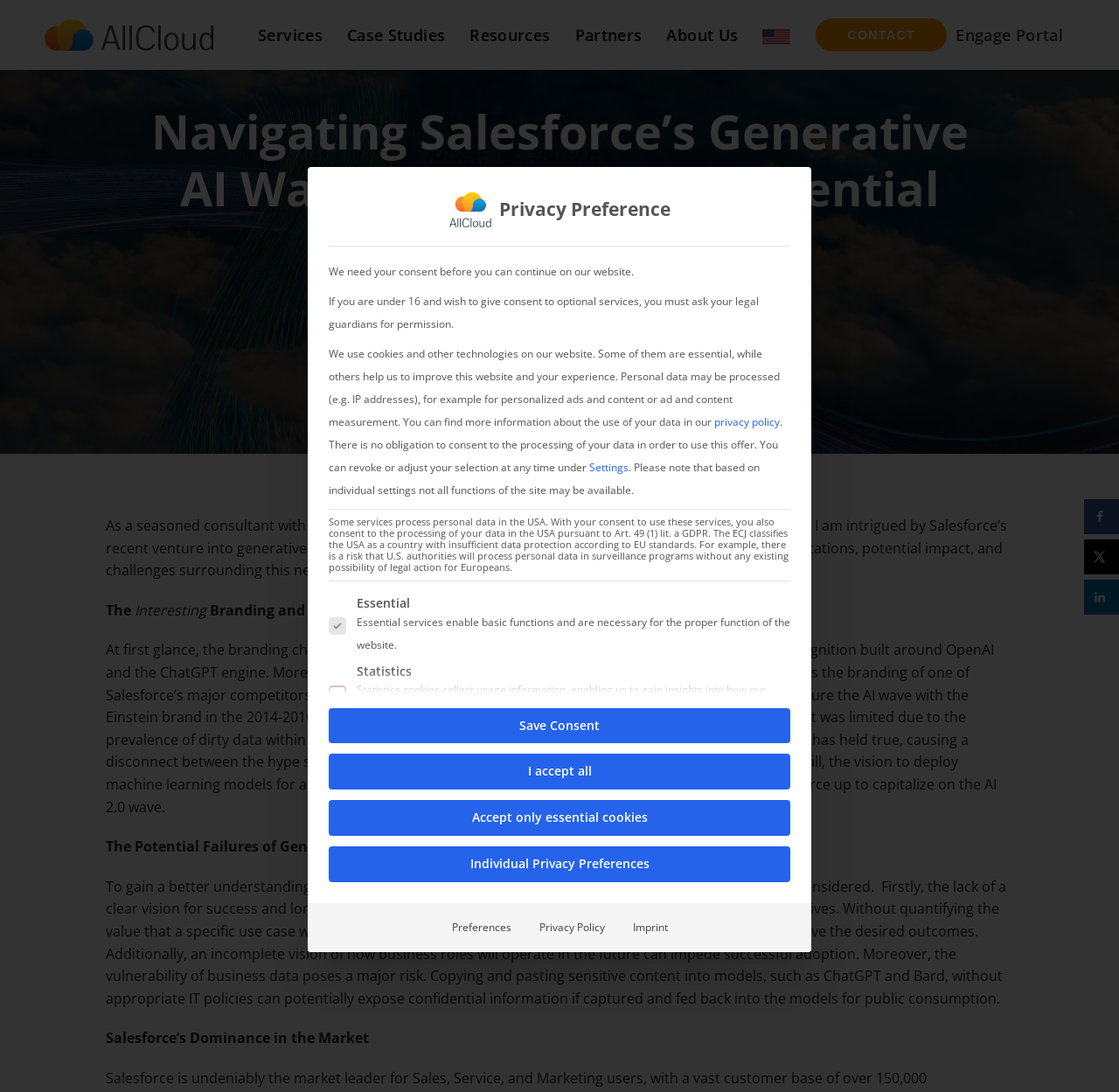Based on the element description, predict the bounding box coordinates (top-left x, top-left y, bottom-right x, bottom-right y) for the UI element in the screenshot: Imprint

[0.553, 0.836, 0.609, 0.863]